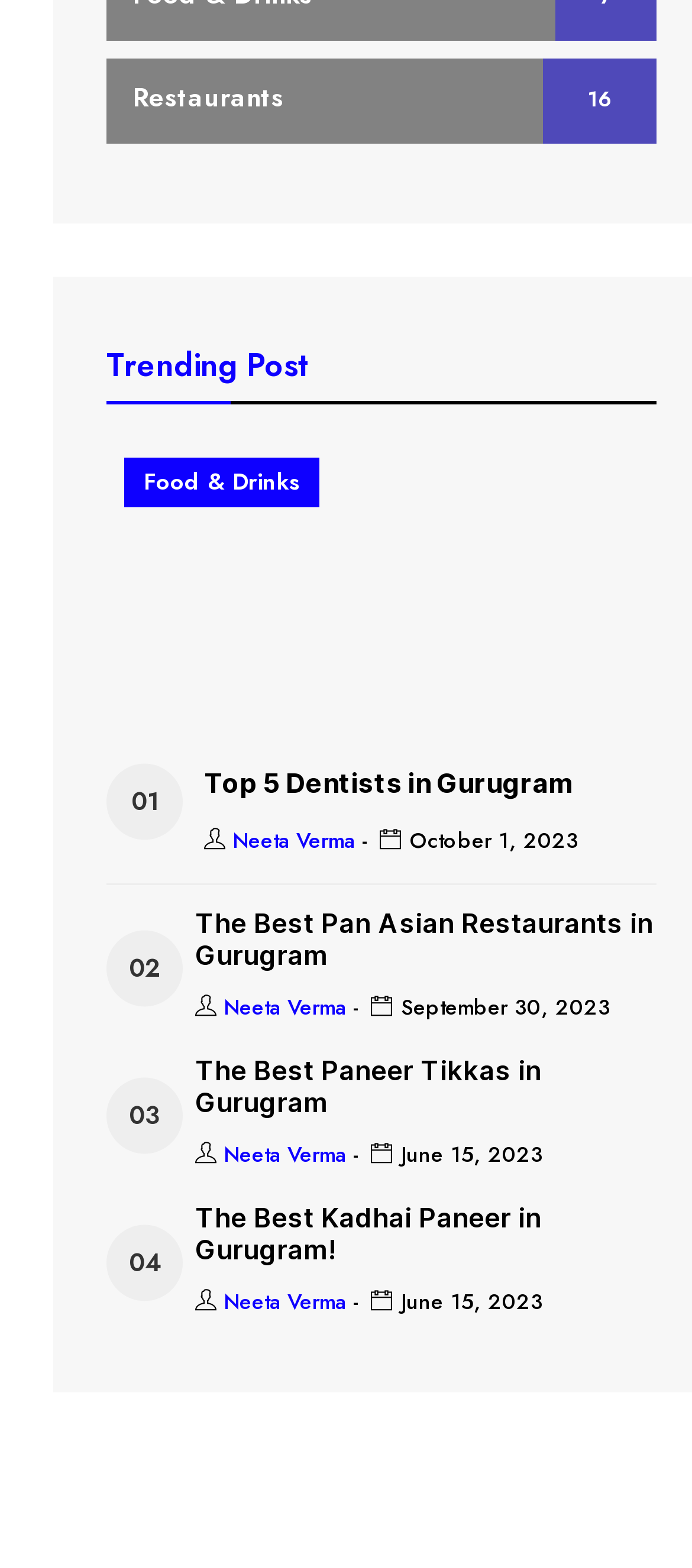Please determine the bounding box coordinates of the element to click in order to execute the following instruction: "Read the 'The Best Pan Asian Restaurants in Gurugram' heading". The coordinates should be four float numbers between 0 and 1, specified as [left, top, right, bottom].

[0.282, 0.579, 0.949, 0.62]